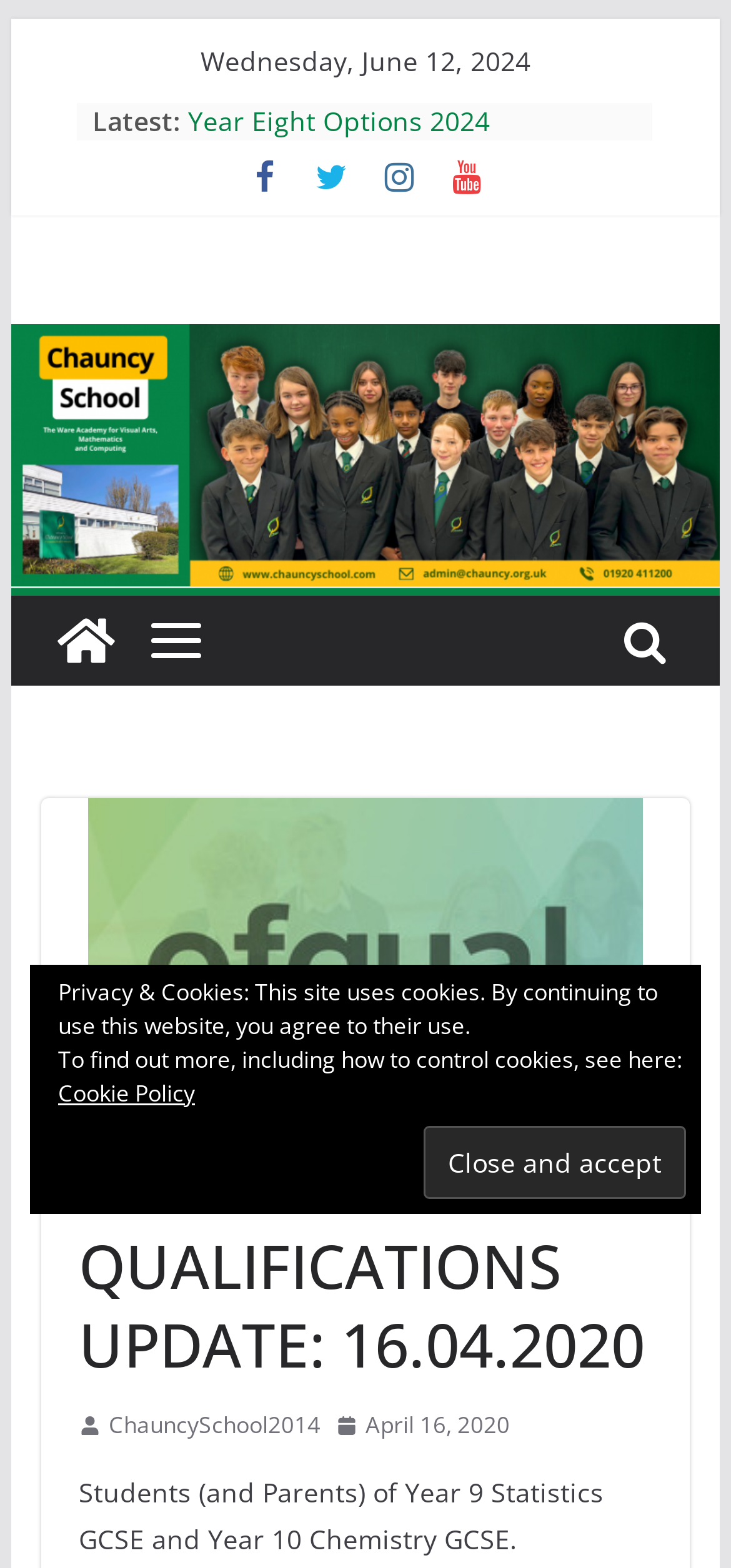Indicate the bounding box coordinates of the clickable region to achieve the following instruction: "Go to the 'Year Eight Options 2024' page."

[0.258, 0.138, 0.67, 0.16]